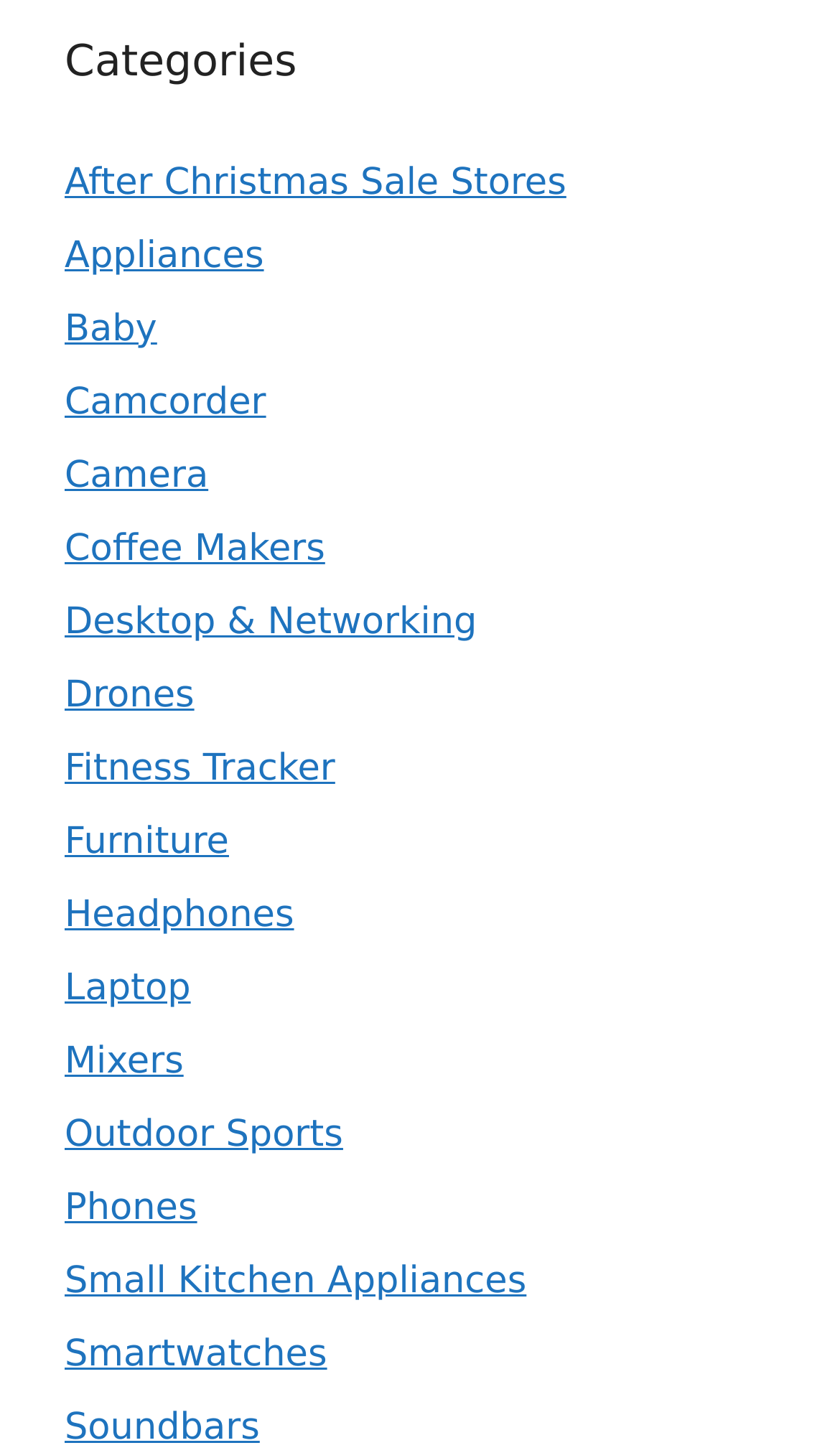Observe the image and answer the following question in detail: Is 'Phones' a category?

I searched for the link 'Phones' under the 'Categories' heading, and I found it, which means 'Phones' is a category.